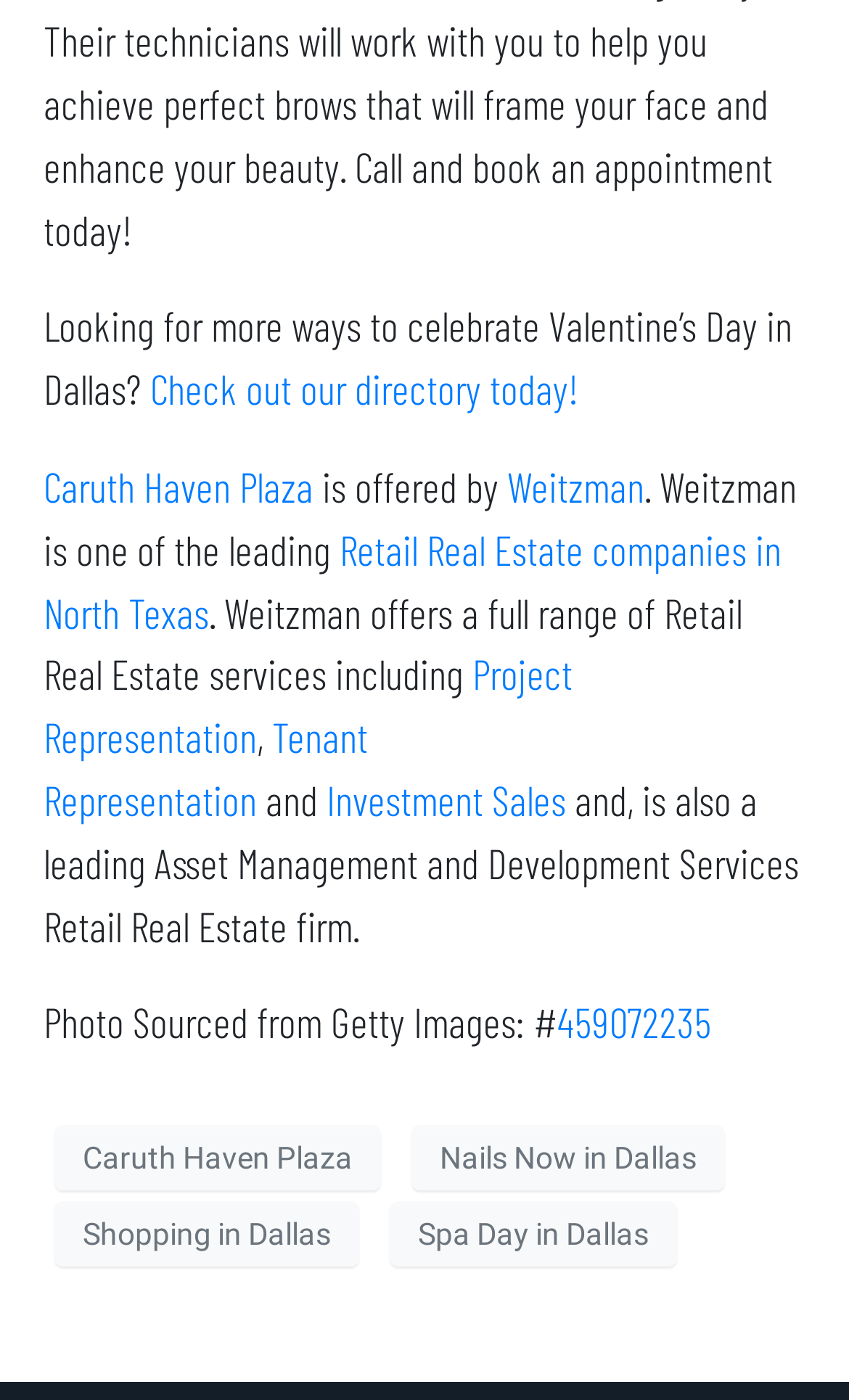Please identify the bounding box coordinates of the element that needs to be clicked to execute the following command: "Learn more about Weitzman". Provide the bounding box using four float numbers between 0 and 1, formatted as [left, top, right, bottom].

[0.597, 0.33, 0.759, 0.365]